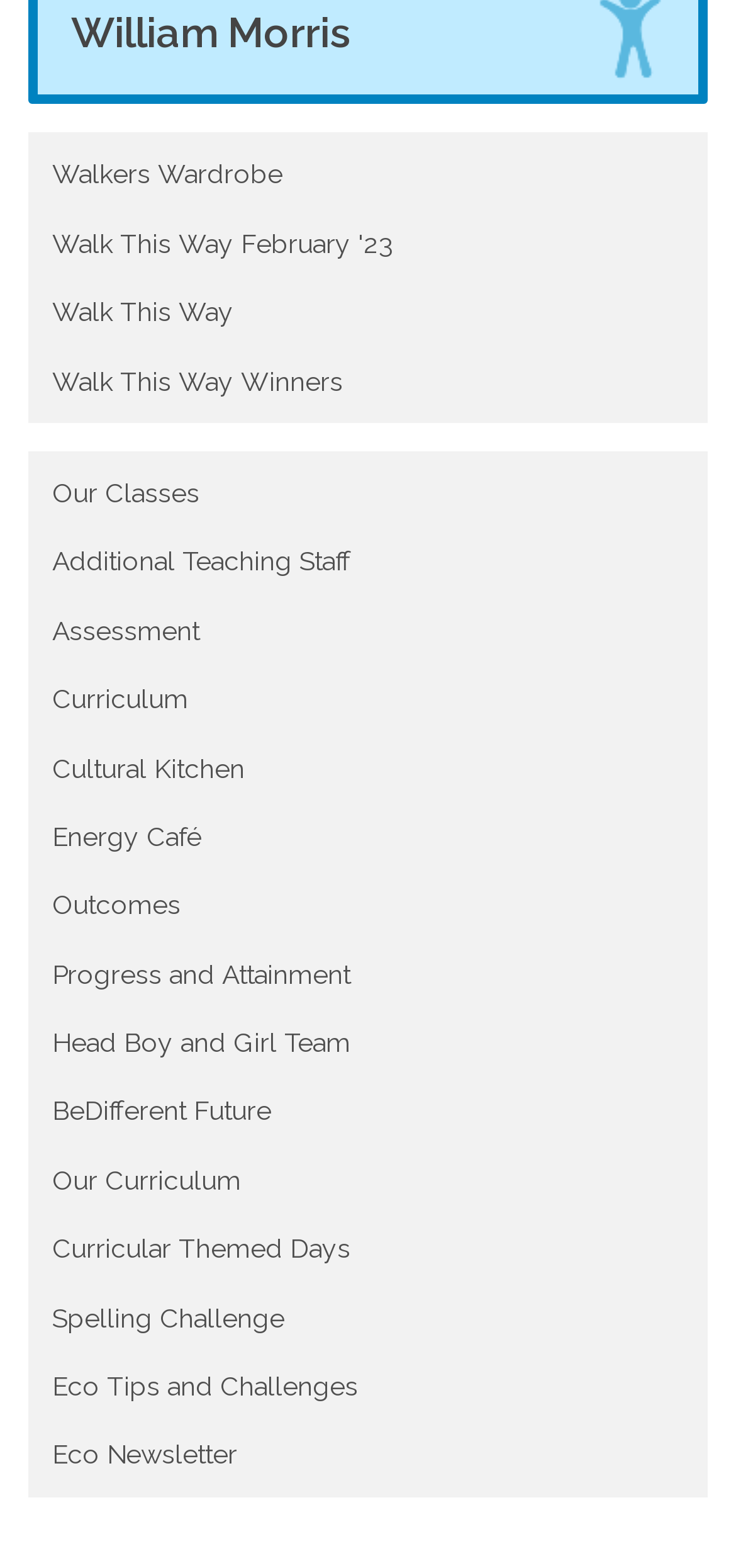Please provide a brief answer to the following inquiry using a single word or phrase:
Is there a link related to food on the webpage?

Yes